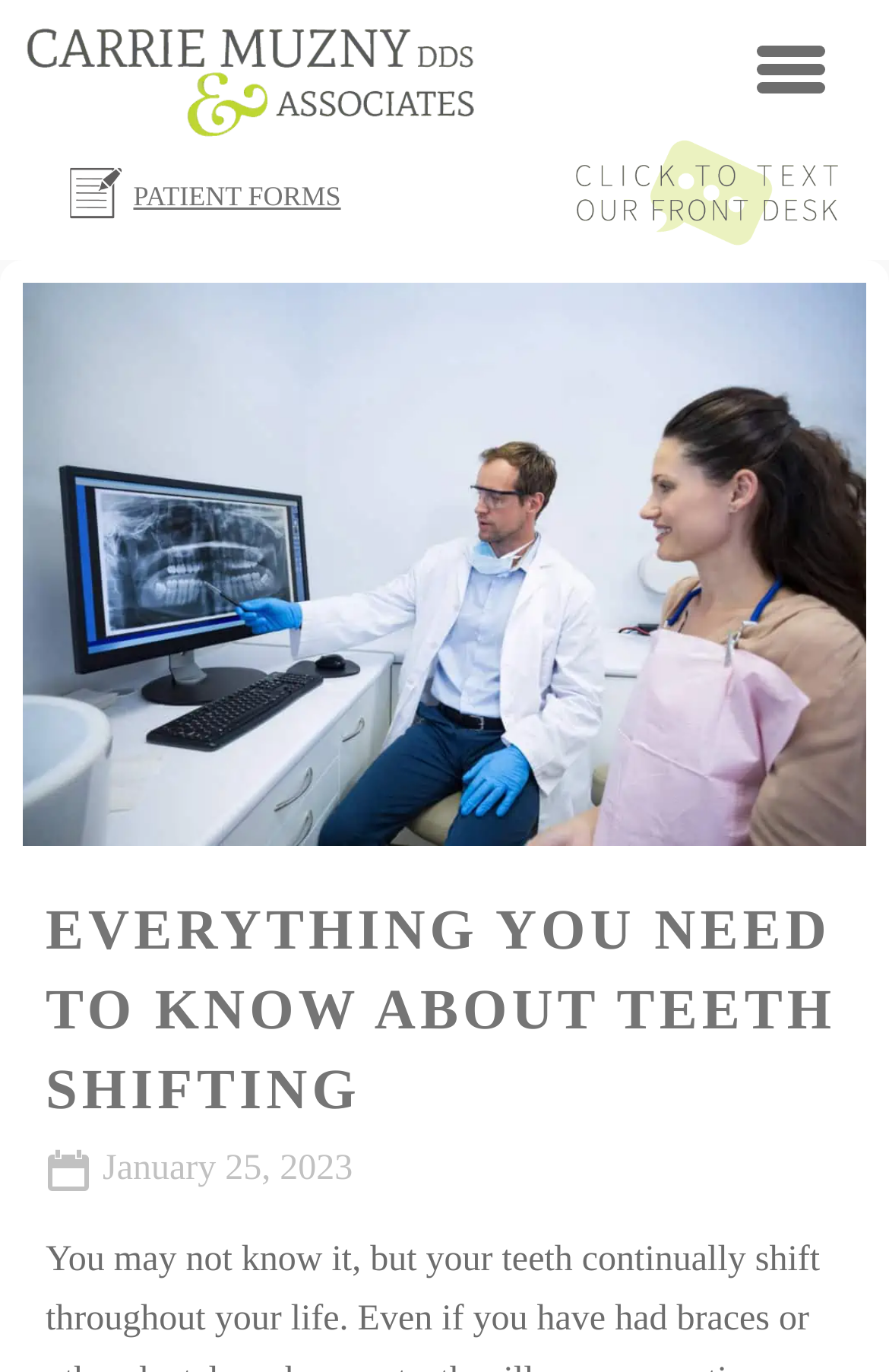Provide a thorough description of the webpage's content and layout.

The webpage is about teeth shifting, its causes, and treatments. At the top left corner, there is a logo of Carrie Muzny DDS, accompanied by a link to the mobile logo. To the right of the logo, there is a "Menu" button. Below the logo, there is a link to patient forms, indicated by a small icon, and a text link "PATIENT FORMS" next to it. 

On the right side of the page, there is a "Click To Text our Front Desk" banner, which includes an image. Below this banner, there is a prominent image of a dentist showing an x-ray of shifting teeth to a female patient at a dental clinic, taking up most of the page's width.

The main content of the page starts with a heading "EVERYTHING YOU NEED TO KNOW ABOUT TEETH SHIFTING" at the top center of the page. Below the heading, there is a date "January 25, 2023" written in a smaller font.